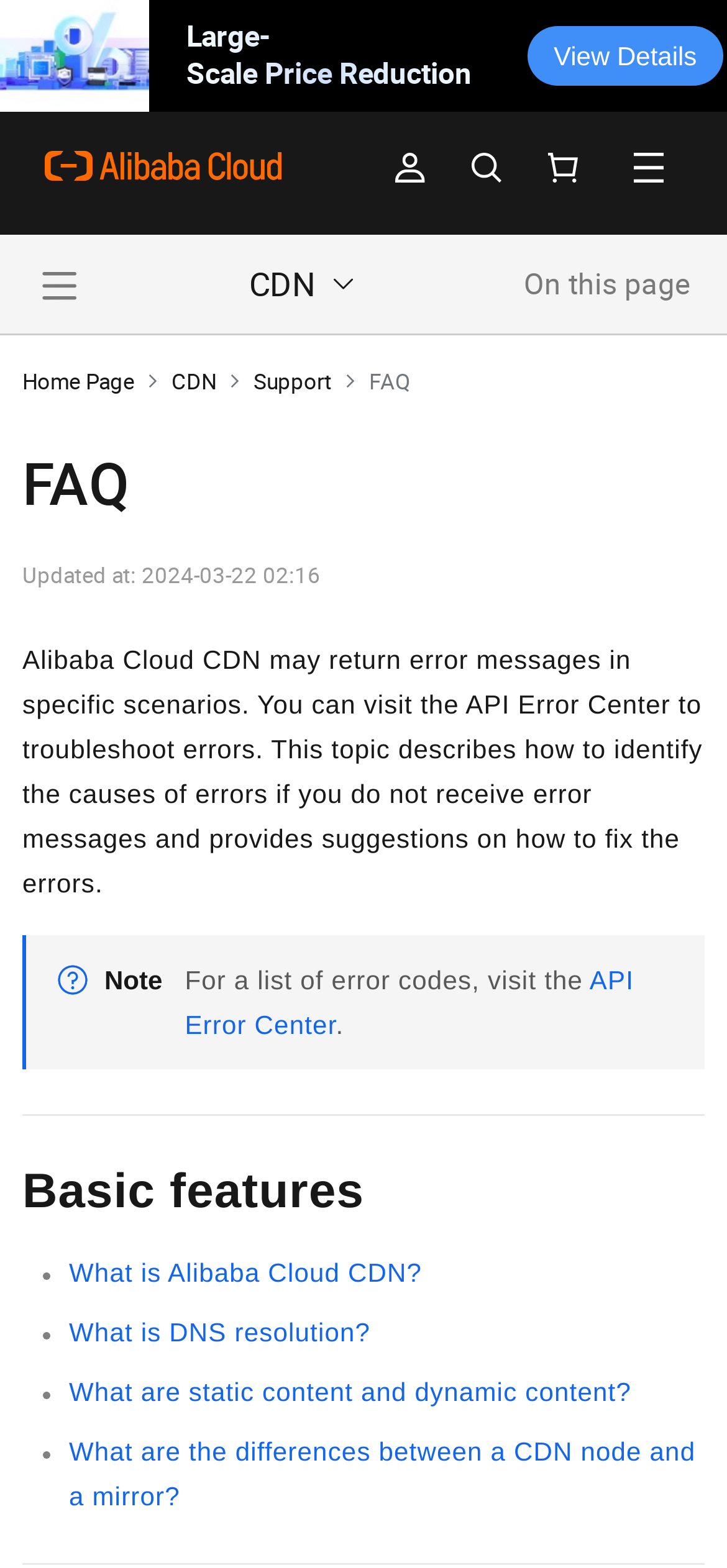Extract the bounding box of the UI element described as: "What is Alibaba Cloud CDN?".

[0.095, 0.802, 0.58, 0.821]